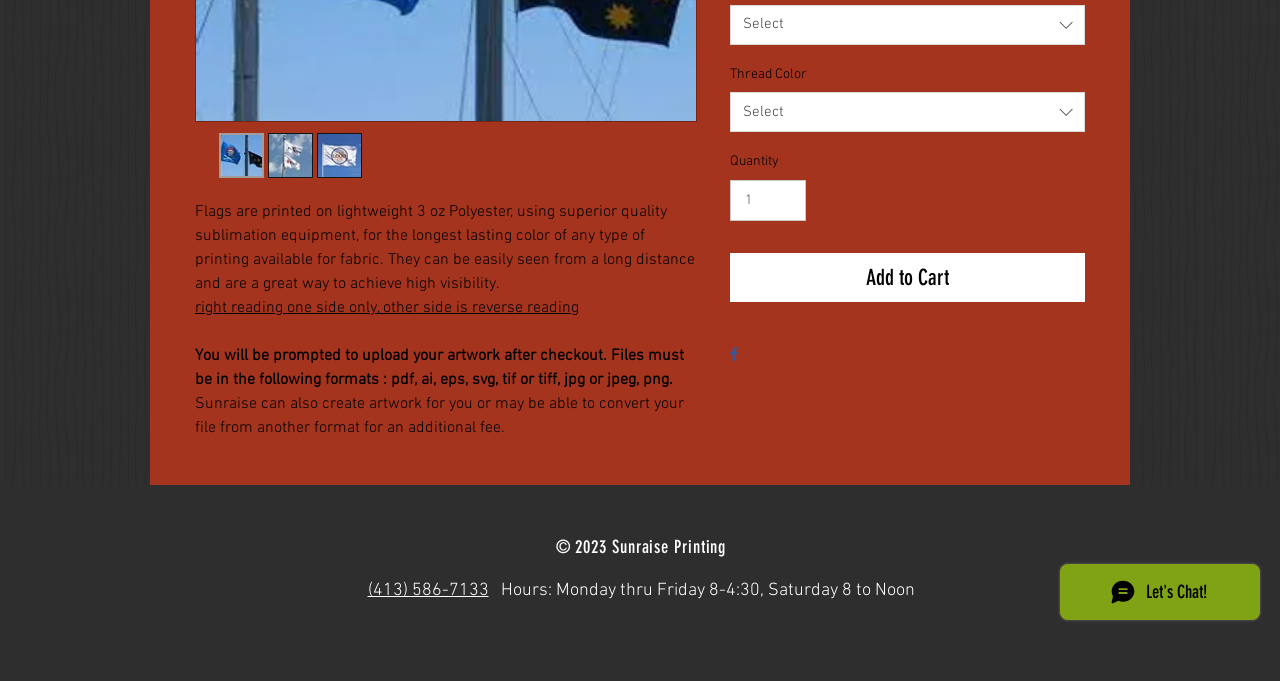Can you find the bounding box coordinates for the UI element given this description: "Select"? Provide the coordinates as four float numbers between 0 and 1: [left, top, right, bottom].

[0.57, 0.007, 0.848, 0.066]